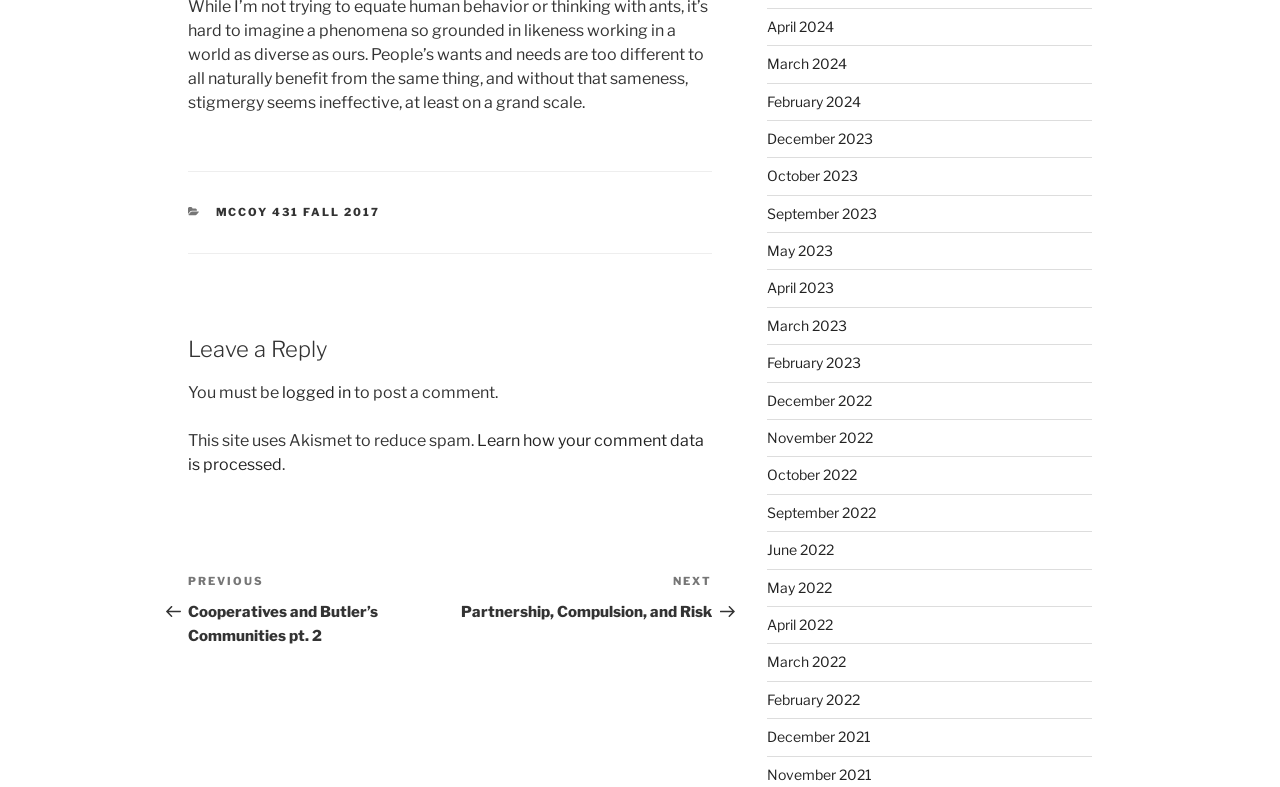Kindly determine the bounding box coordinates of the area that needs to be clicked to fulfill this instruction: "Click on 'April 2024'".

[0.599, 0.023, 0.651, 0.044]